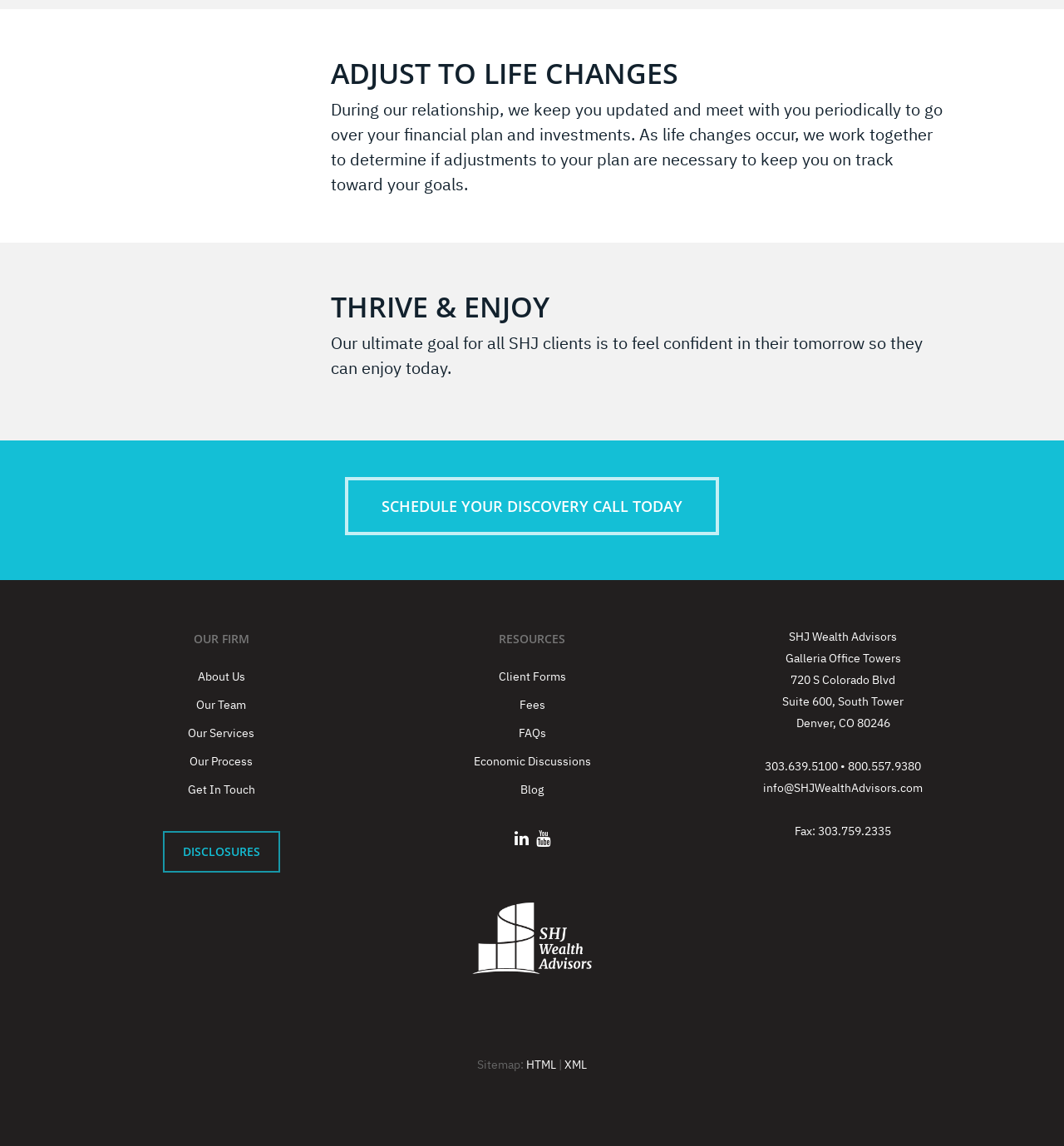Please identify the coordinates of the bounding box that should be clicked to fulfill this instruction: "Call the office".

[0.719, 0.662, 0.788, 0.675]